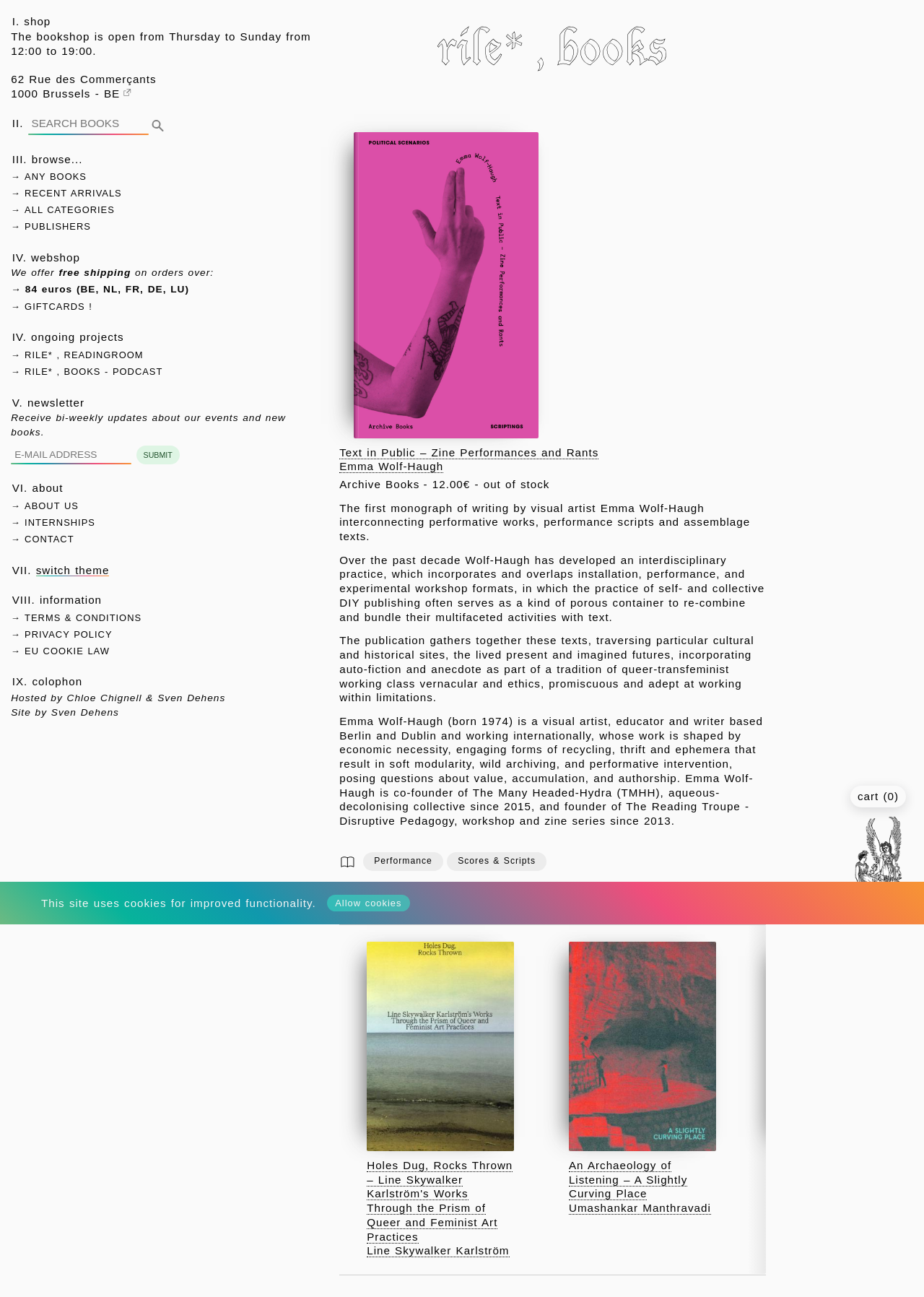Can you provide the bounding box coordinates for the element that should be clicked to implement the instruction: "Go to the about page"?

[0.012, 0.386, 0.085, 0.394]